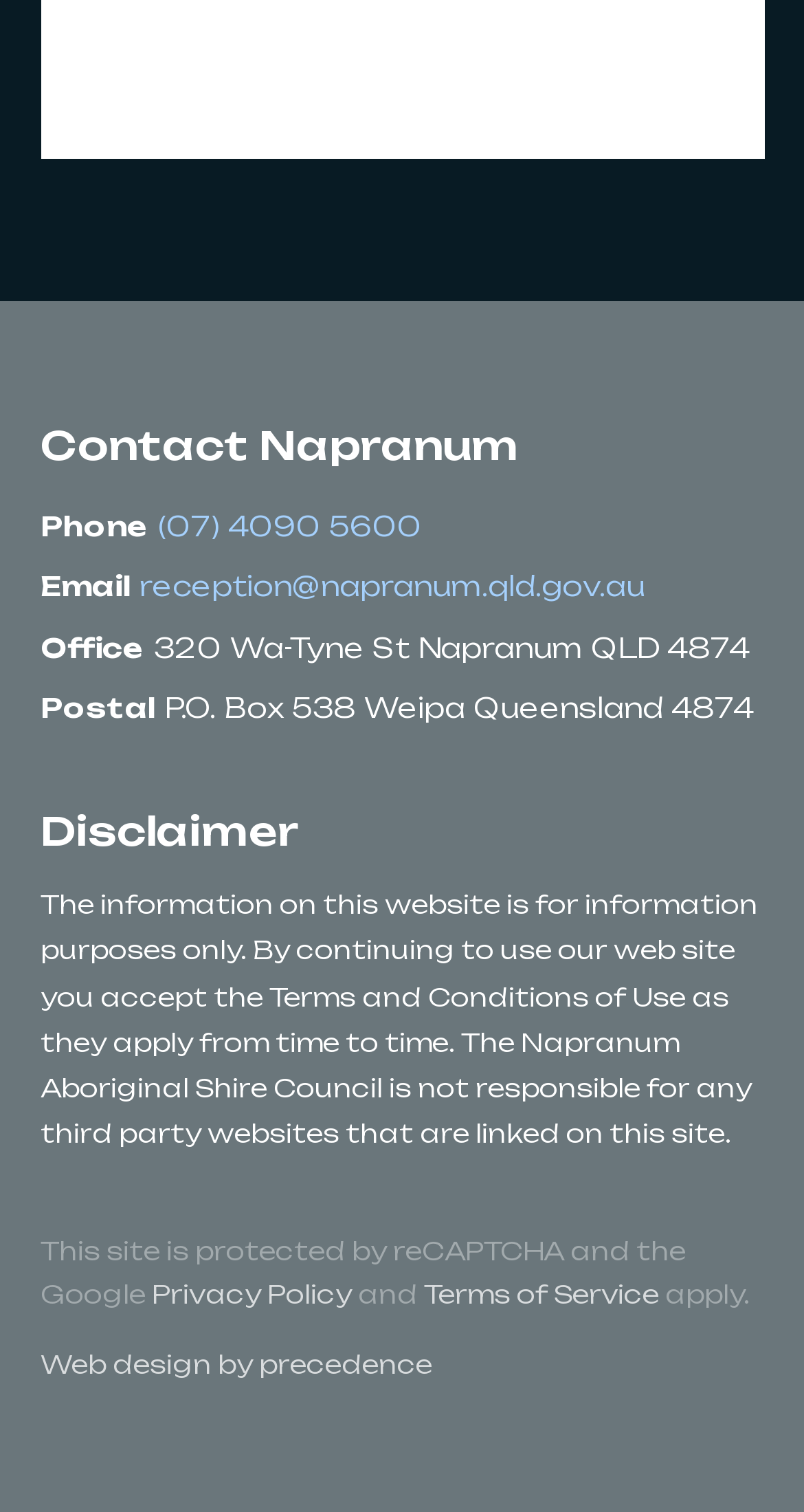What is the email address of Napranum?
Using the image as a reference, give a one-word or short phrase answer.

reception@napranum.qld.gov.au